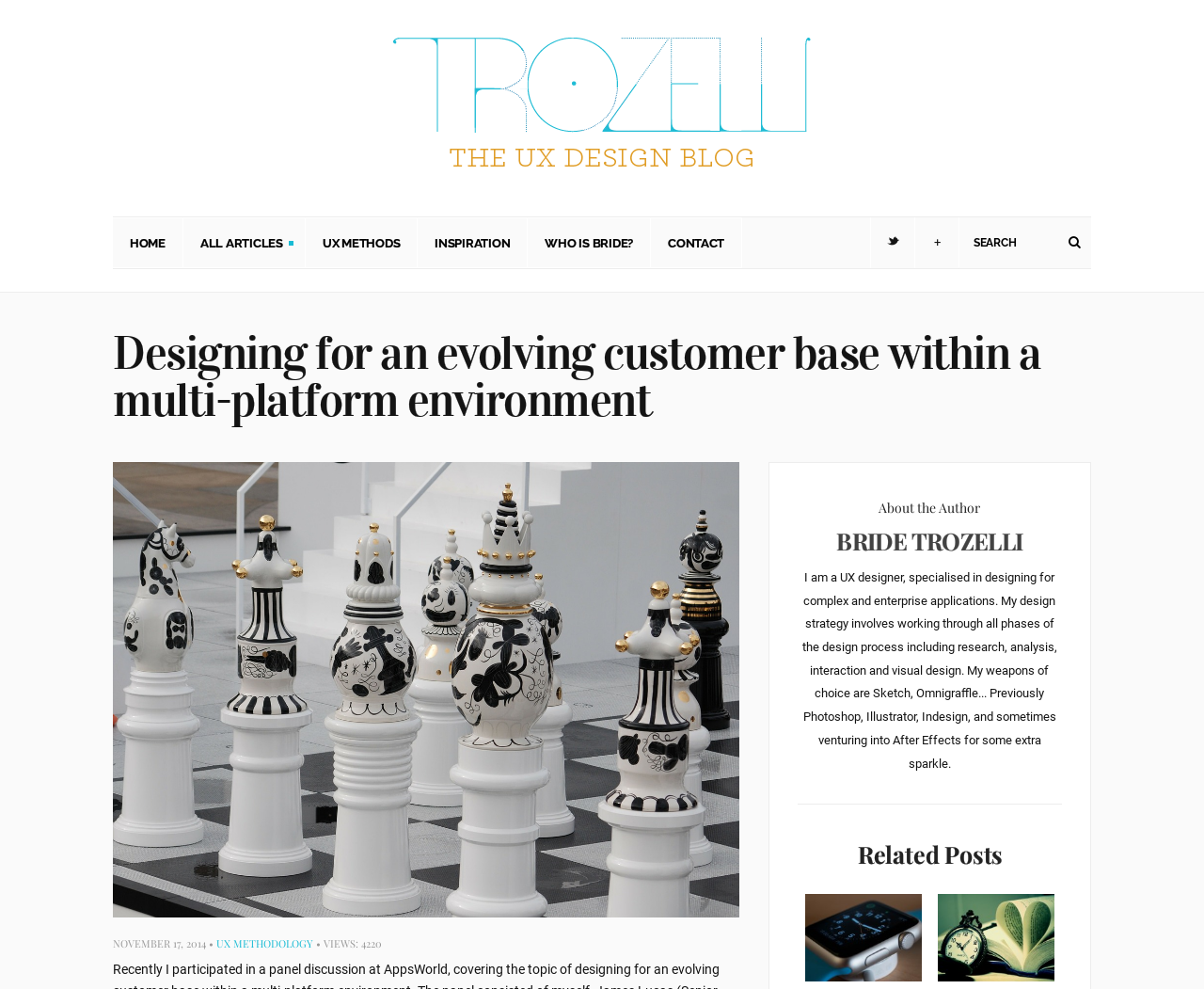Using the webpage screenshot, locate the HTML element that fits the following description and provide its bounding box: "More".

None